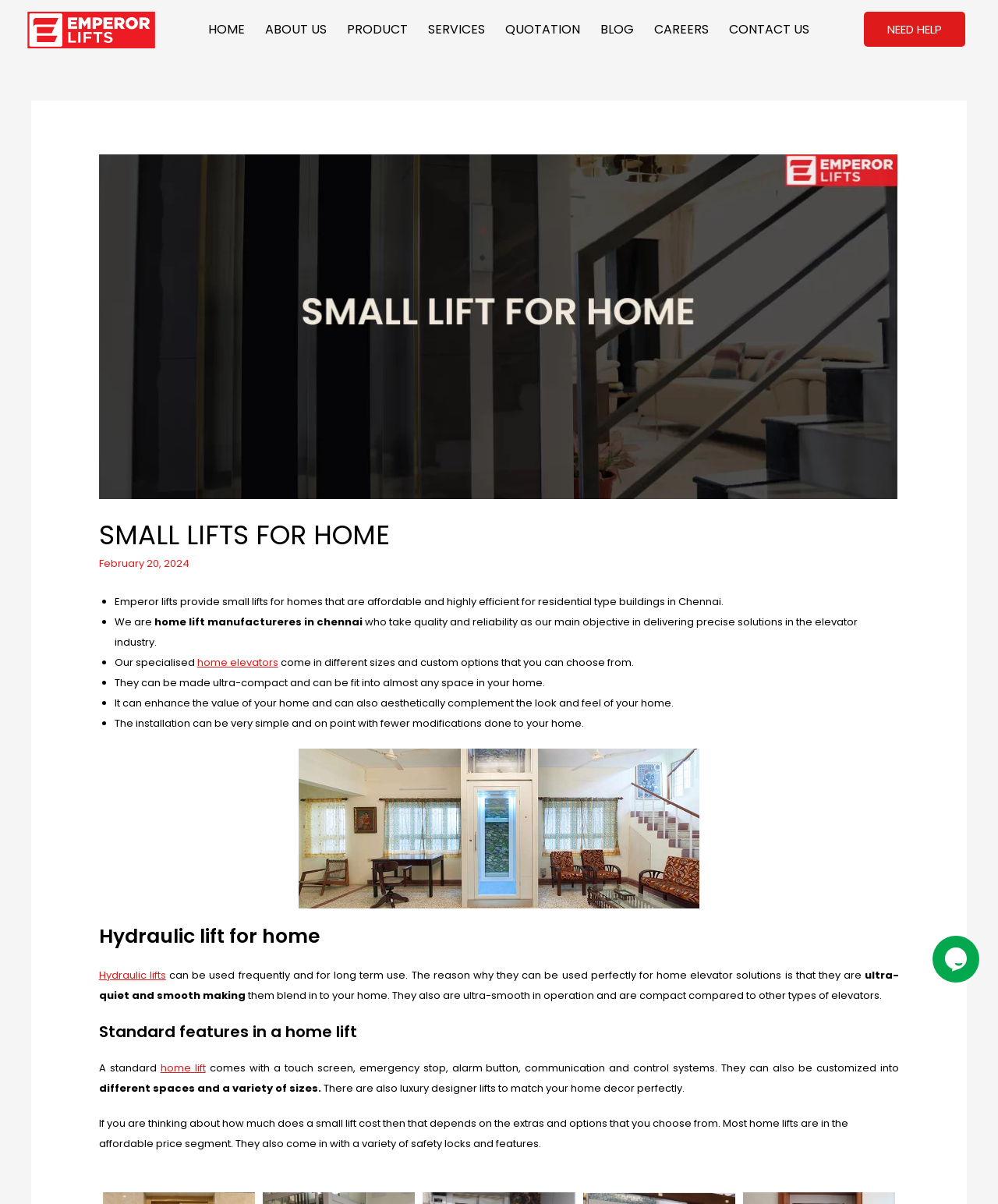What is the purpose of the 'NEED HELP' button?
Respond with a short answer, either a single word or a phrase, based on the image.

To get assistance